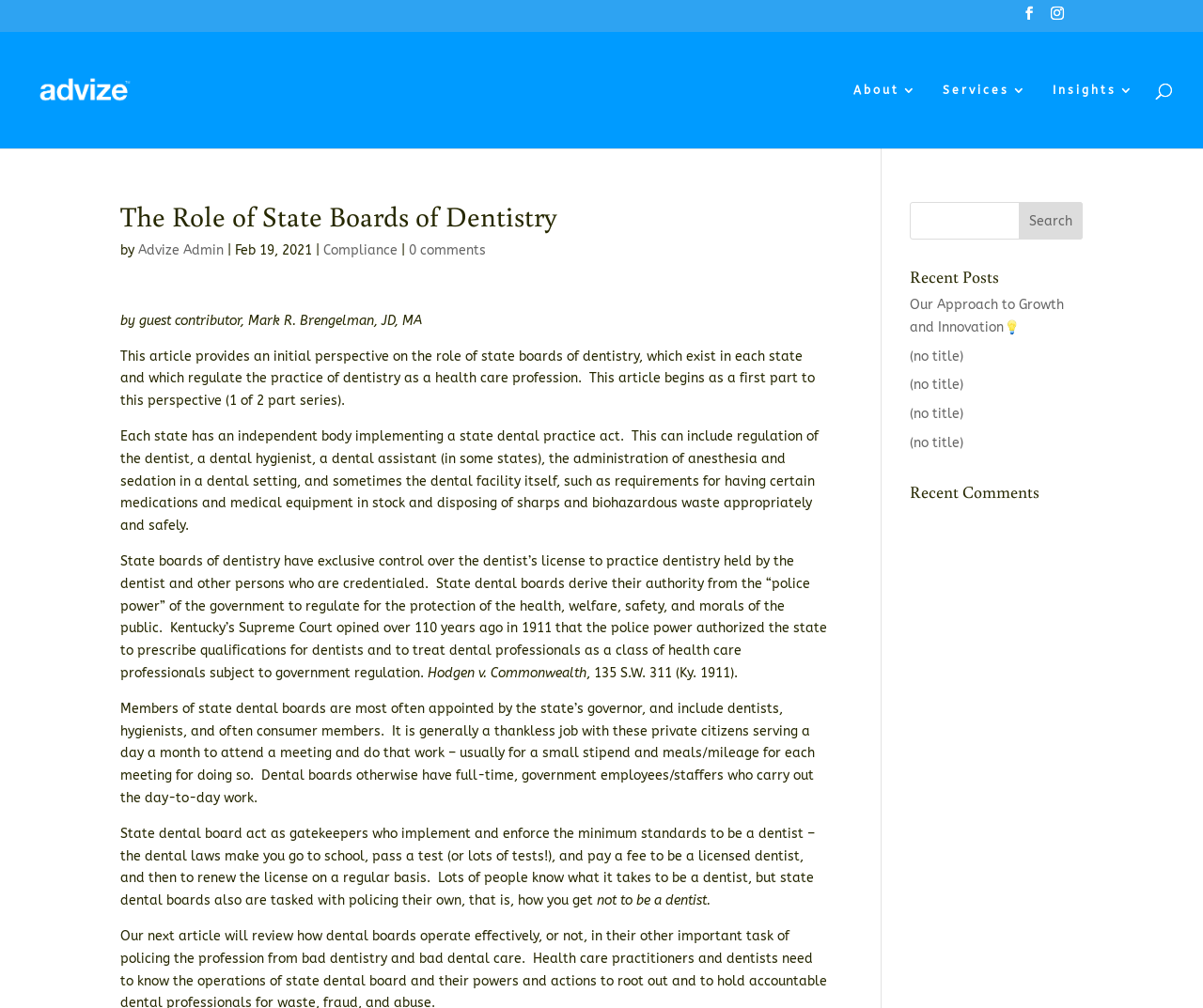Describe all the significant parts and information present on the webpage.

The webpage is about the role of state boards of dentistry, with the title "The Role of State Boards of Dentistry" prominently displayed at the top. Below the title, there is a section with the author's name, "Advize Admin", and the date "Feb 19, 2021". 

To the top left, there is a logo of "Advize Health" with a link to the homepage. Next to it, there are three links: "About 3", "Services 3", and "Insights". 

On the top right, there is a search bar with a search button. Below the search bar, there are two sections: "Recent Posts" and "Recent Comments". The "Recent Posts" section contains four links to recent articles, and the "Recent Comments" section is empty.

The main content of the webpage is an article about the role of state boards of dentistry. The article is divided into several paragraphs, discussing the regulation of dentistry, the authority of state dental boards, and their responsibilities. There are also references to a court case, "Hodgen v. Commonwealth", and a mention of the composition of state dental boards.

Throughout the webpage, there are several links to other articles and pages, including "Compliance" and "Advize Health". The overall layout is organized, with clear headings and concise text.